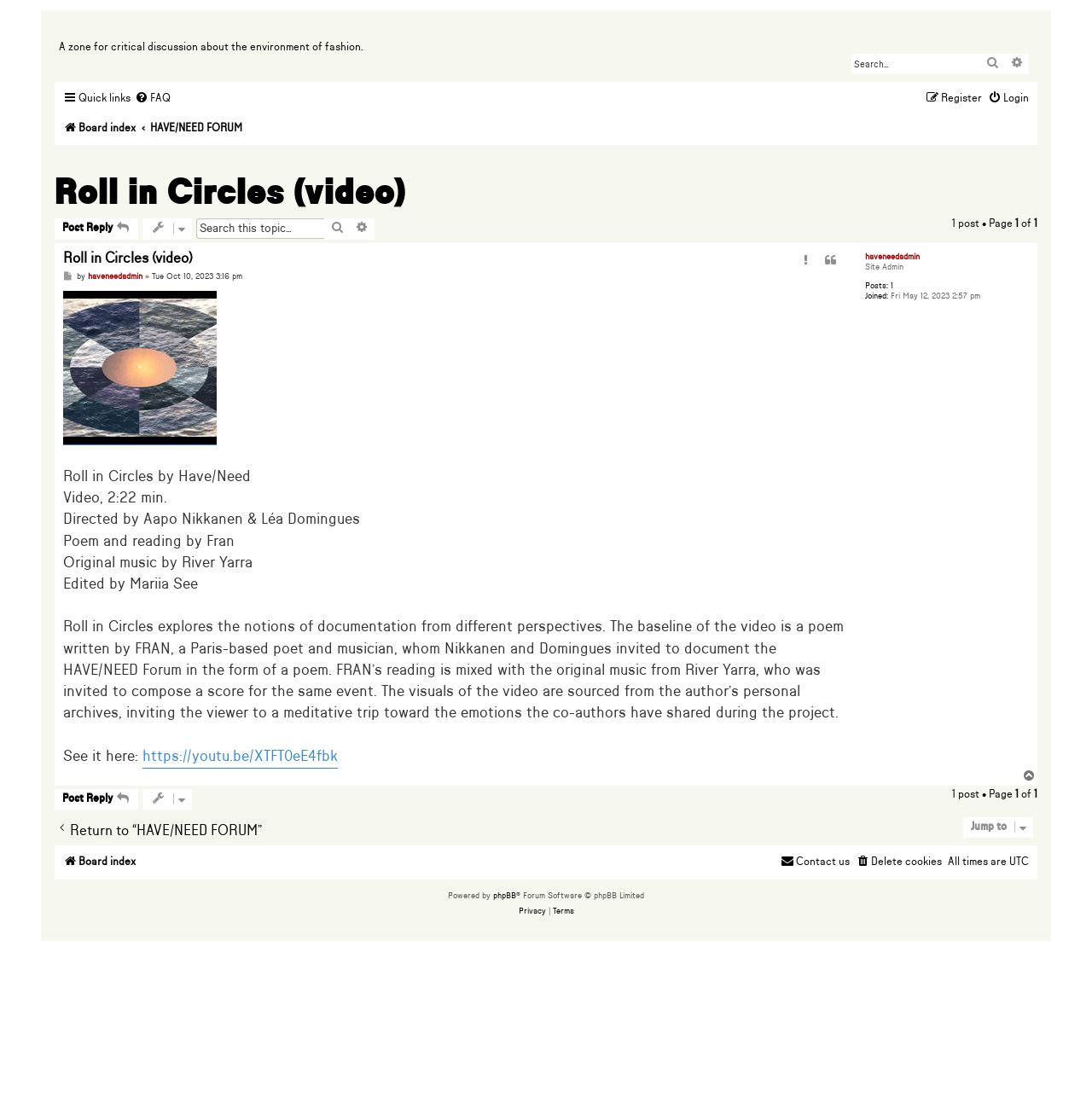Determine the bounding box coordinates of the clickable element to achieve the following action: 'Search for keywords'. Provide the coordinates as four float values between 0 and 1, formatted as [left, top, right, bottom].

[0.78, 0.049, 0.897, 0.067]